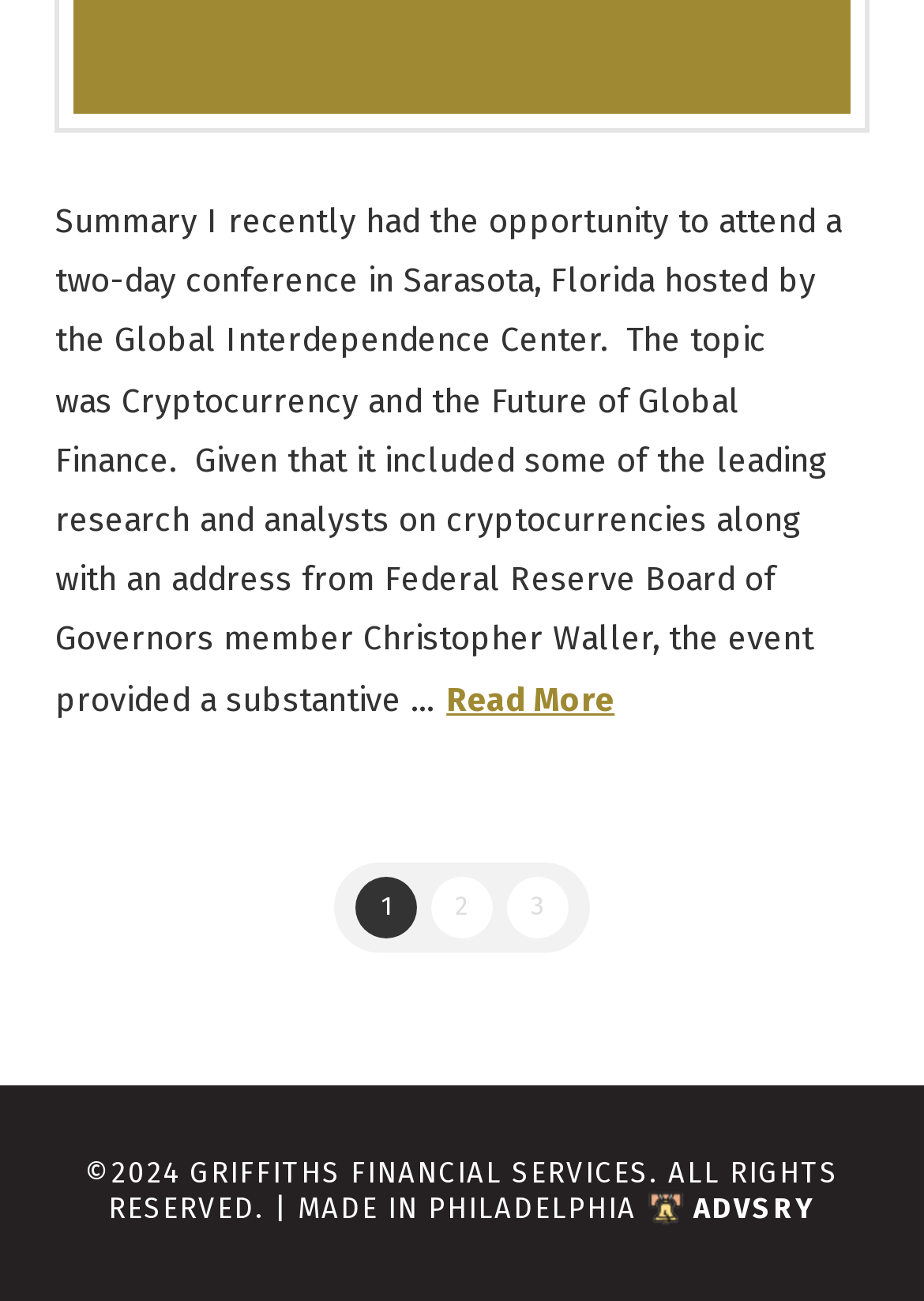How many links are below the conference summary?
Please provide a single word or phrase as the answer based on the screenshot.

3